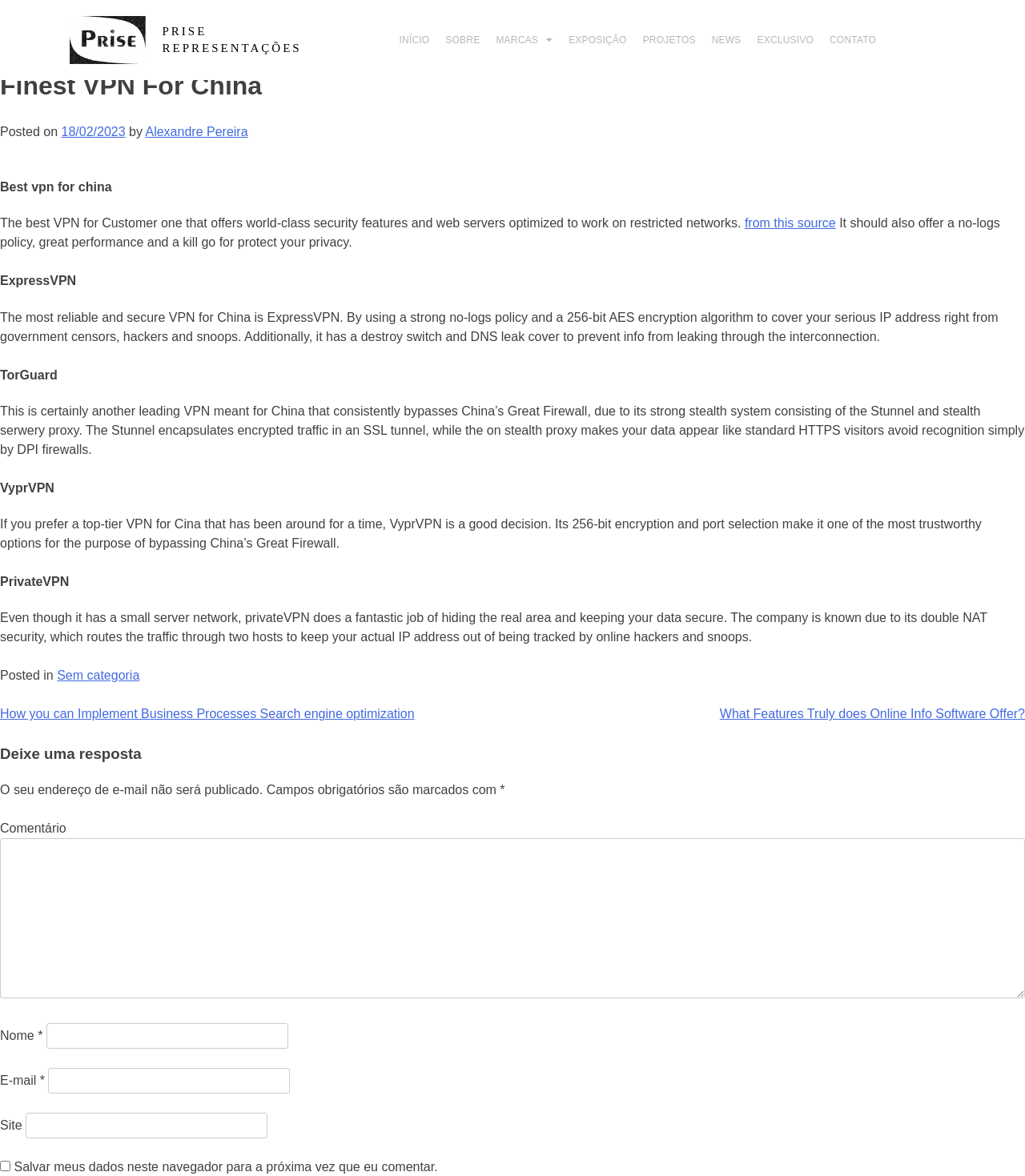Please find the bounding box for the following UI element description. Provide the coordinates in (top-left x, top-left y, bottom-right x, bottom-right y) format, with values between 0 and 1: Projects

None